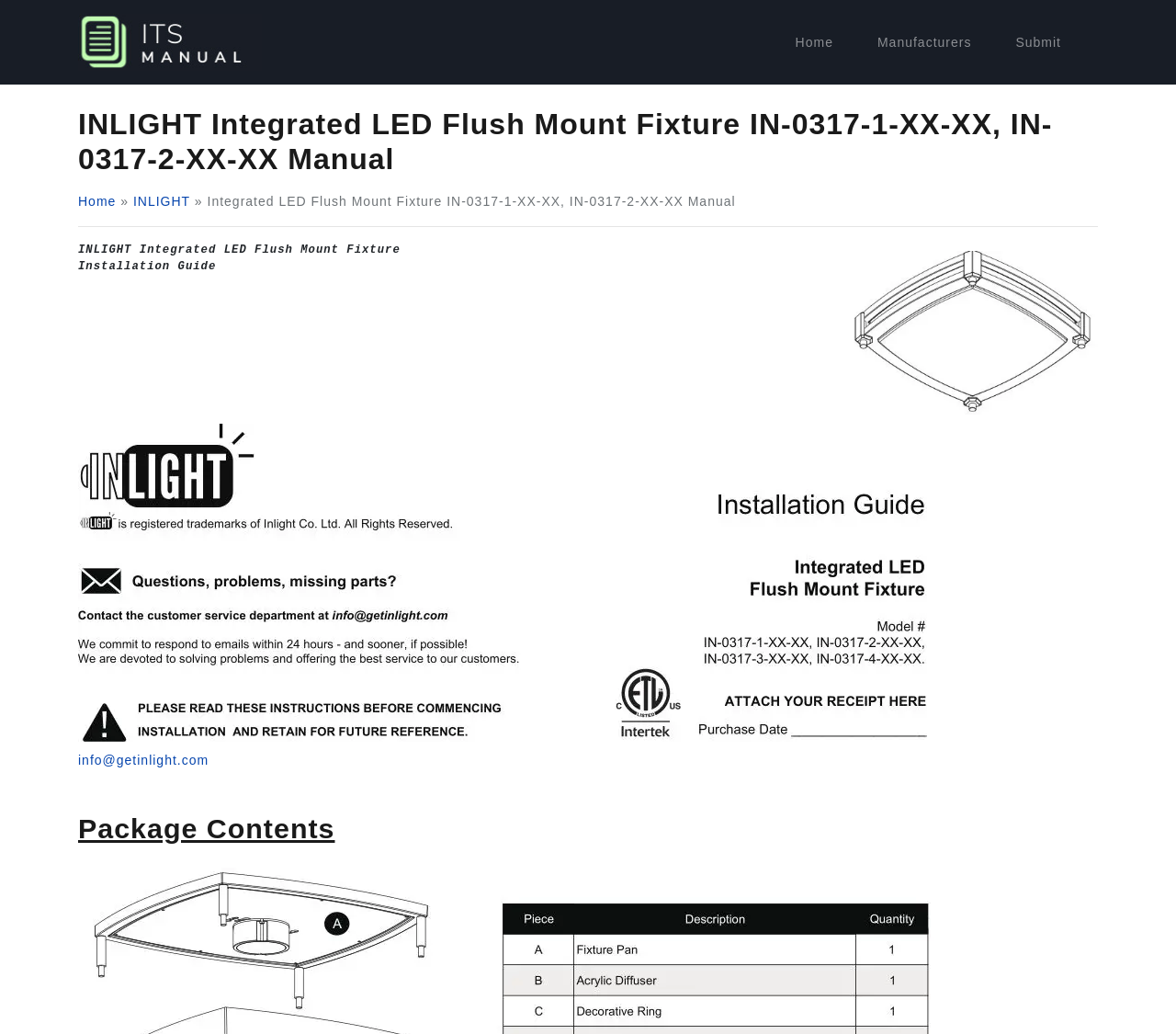Describe all significant elements and features of the webpage.

The webpage appears to be a manual for the INLIGHT Integrated LED Flush Mount Fixture IN-0317-1-XX-XX and IN-0317-2-XX-XX. At the top, there is a link to skip to the content, followed by the website's logo, "ItsManual", which is an image. 

Below the logo, there are three links: "Home", "Manufacturers", and "Submit", aligned horizontally. 

The main content of the webpage is divided into sections. The first section has a header with the title of the manual, followed by a navigation bar with breadcrumbs, showing the path "Home » INLIGHT » Integrated LED Flush Mount Fixture IN-0317-1-XX-XX, IN-0317-2-XX-XX Manual". 

Below the navigation bar, there is a horizontal separator, followed by an image related to the manual. To the left of the image, there is a text block with the title "INLIGHT Integrated LED Flush Mount Fixture Installation Guide". 

The next section is a figure with an image and a caption. The caption contains a link to "info@getinlight.com". 

Finally, there is a heading titled "Package Contents" at the bottom of the page.